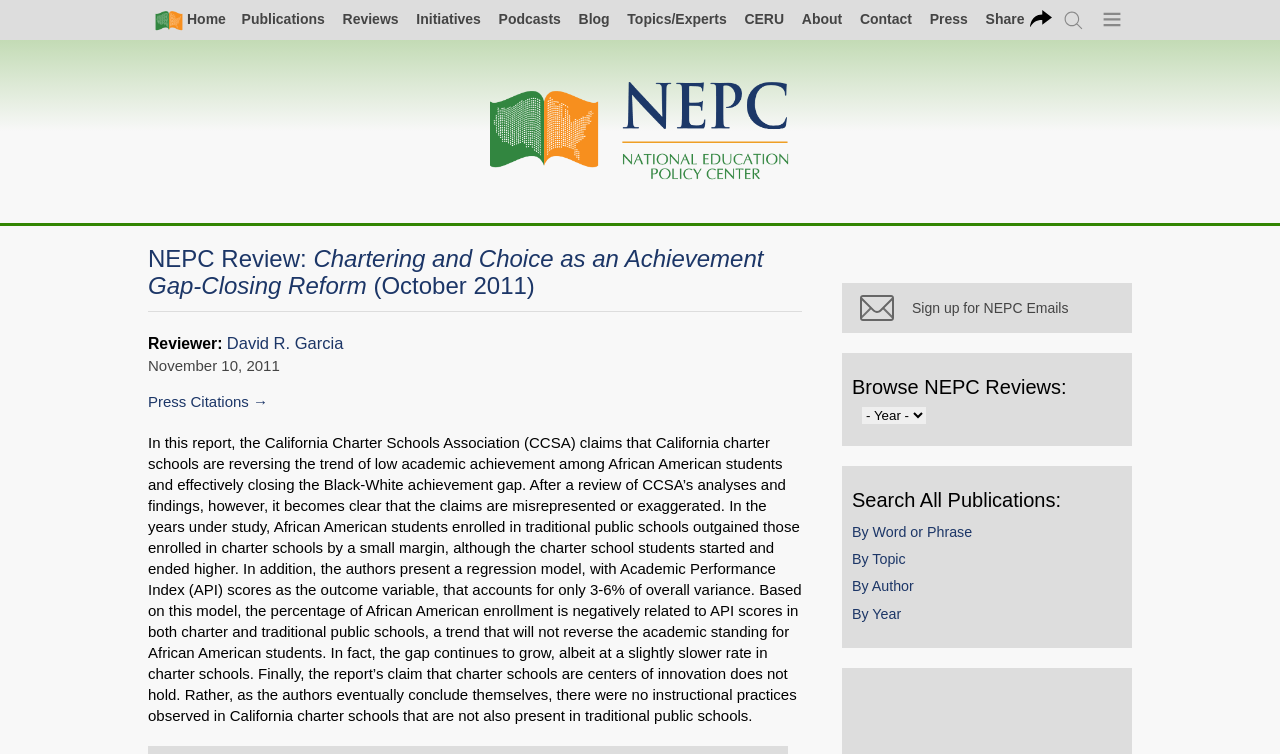What is the purpose of the 'Browse NEPC Reviews' section?
Please answer using one word or phrase, based on the screenshot.

To browse reviews by year